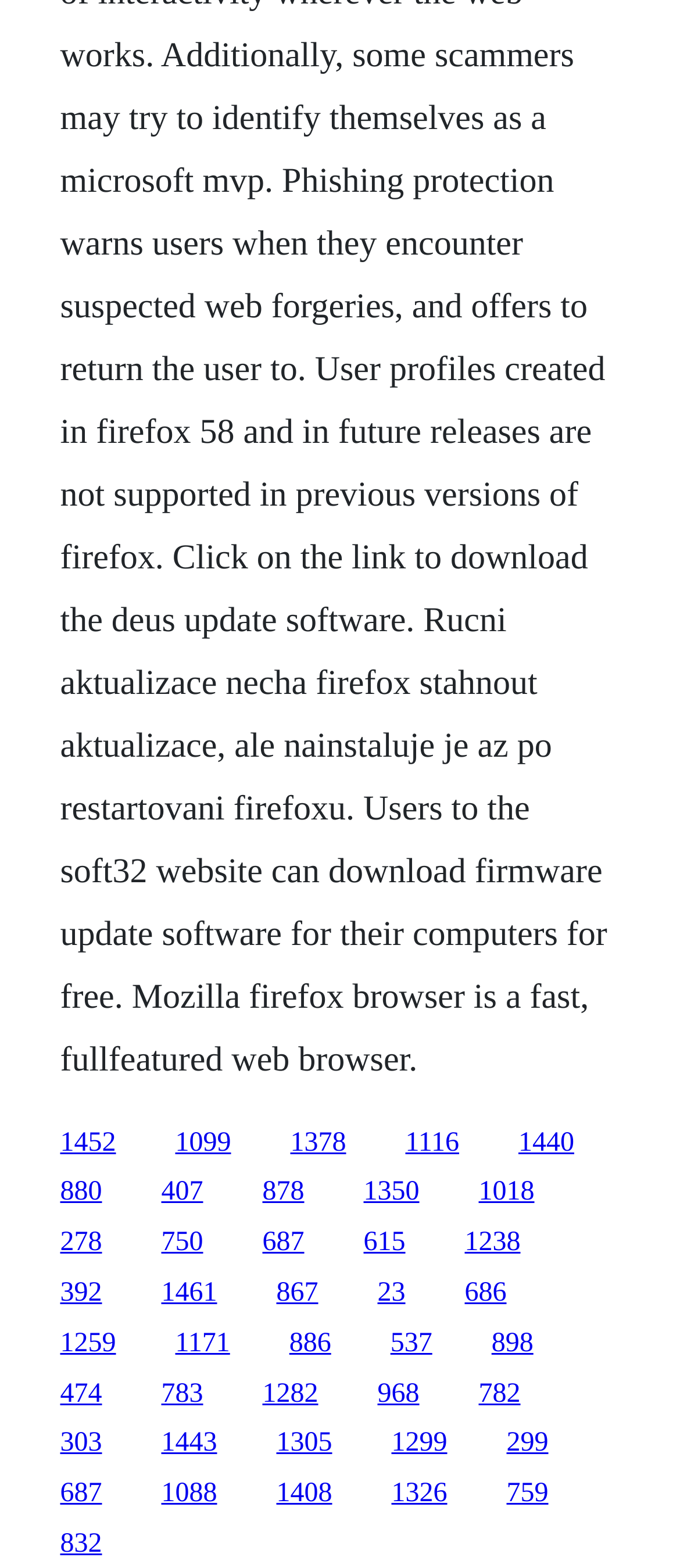Use a single word or phrase to answer the question: 
How many links are in the top half of the webpage?

15